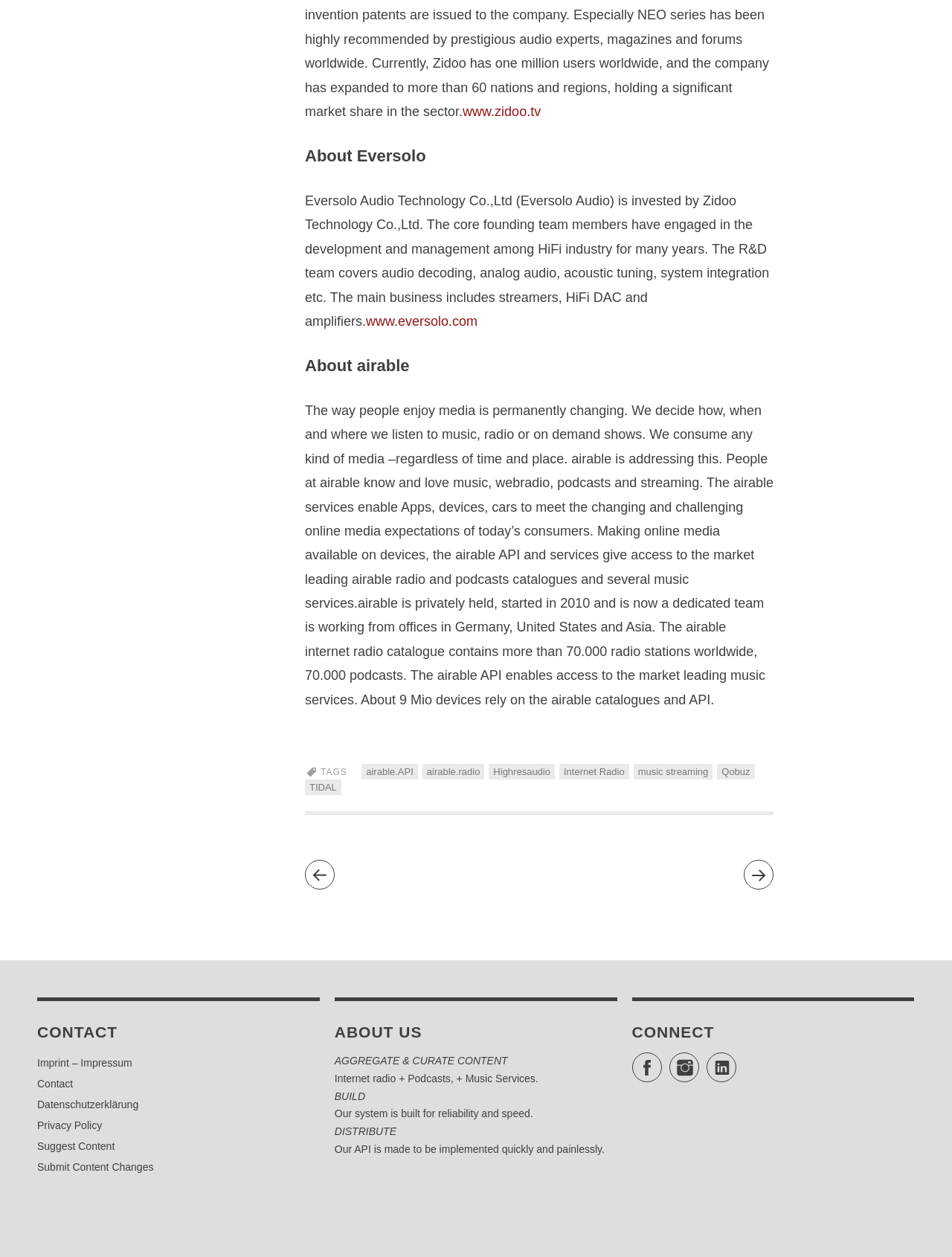Could you highlight the region that needs to be clicked to execute the instruction: "go to airable API"?

[0.38, 0.608, 0.439, 0.62]